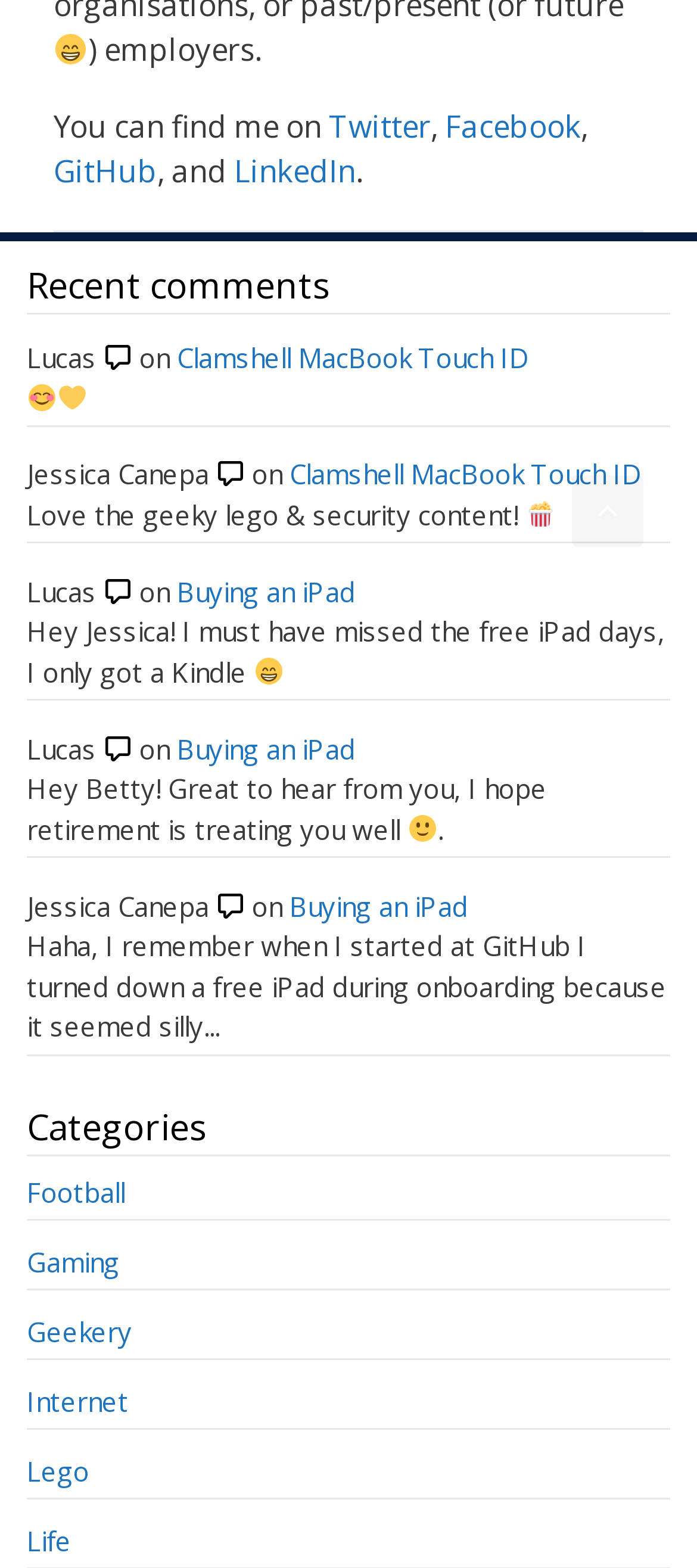Analyze the image and give a detailed response to the question:
What is the author's social media presence?

The author's social media presence can be found by looking at the links provided at the top of the page, which include Twitter, Facebook, GitHub, and LinkedIn.